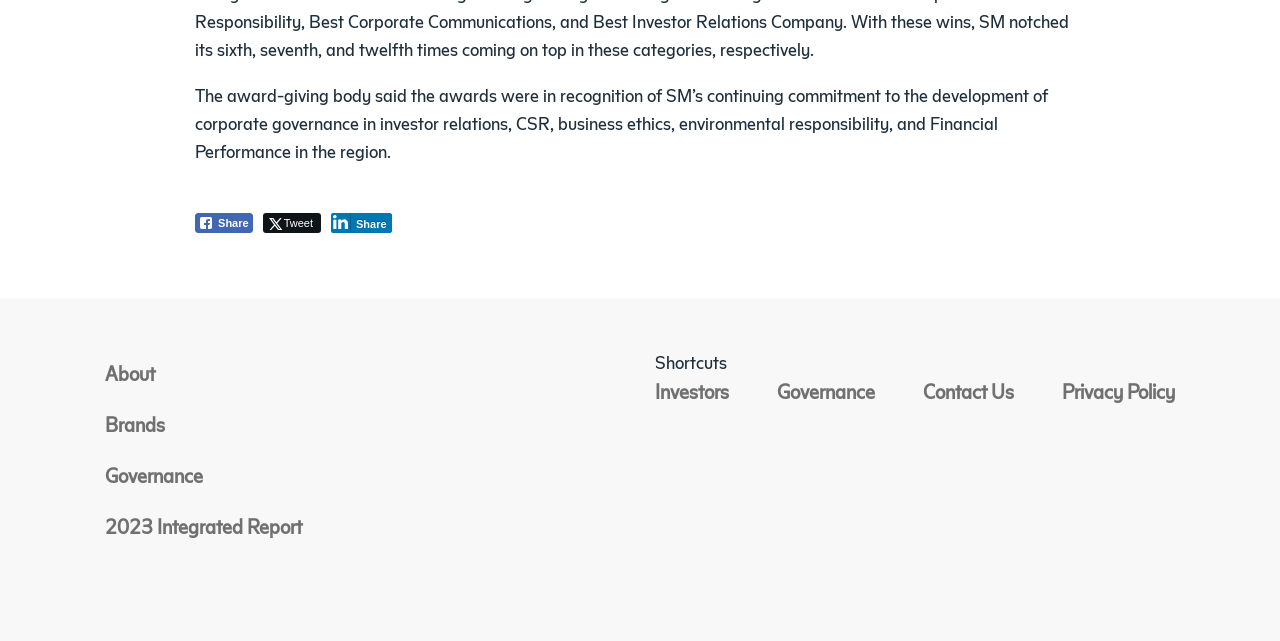What are the shortcuts provided?
Provide a detailed answer to the question using information from the image.

The static text element 'Shortcuts' is followed by four link elements, which are 'Investors', 'Governance', 'Contact Us', and 'Privacy Policy', indicating that these are the shortcuts provided on the page.